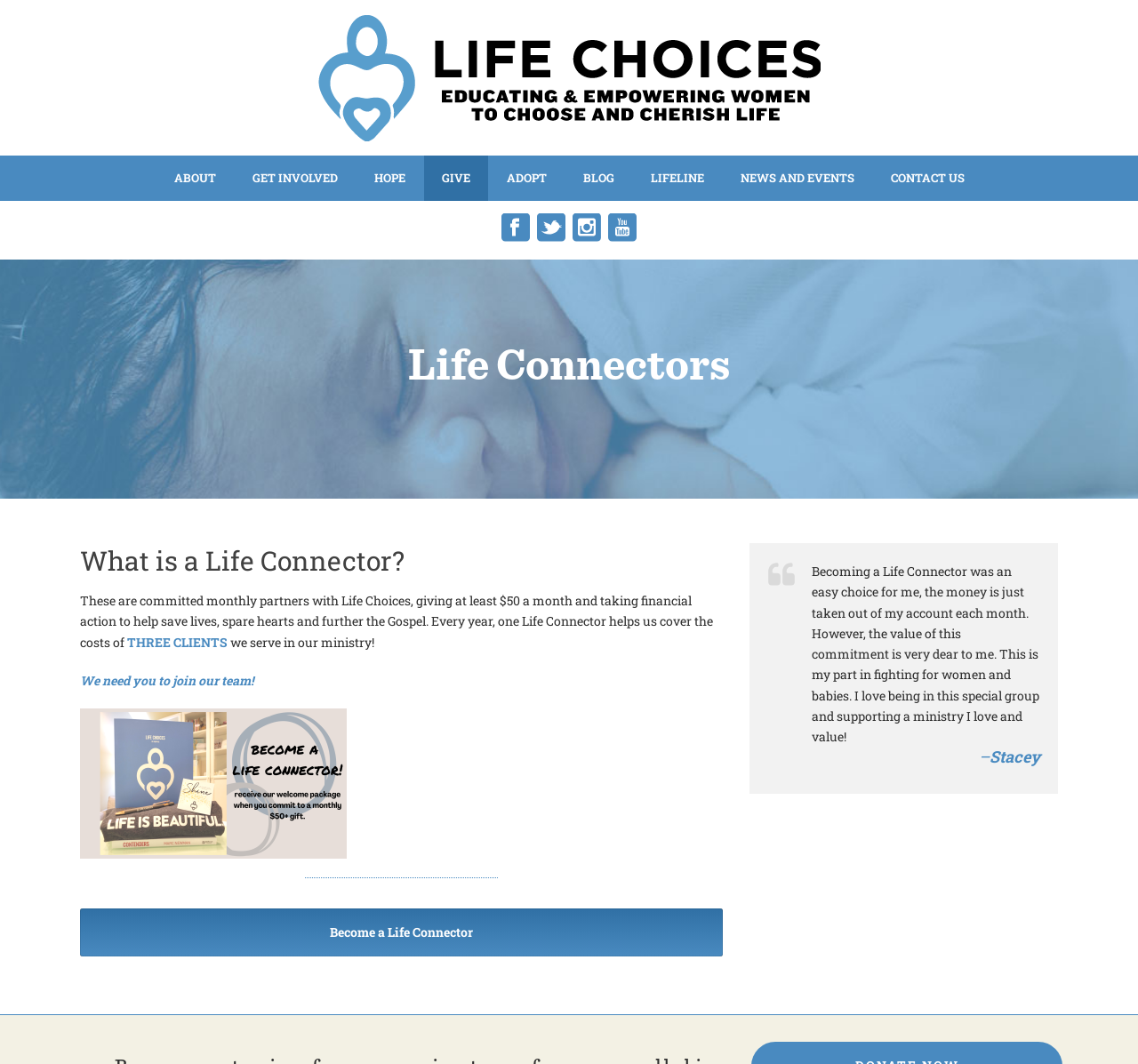Find the bounding box coordinates of the element's region that should be clicked in order to follow the given instruction: "Click the 'ABOUT' link". The coordinates should consist of four float numbers between 0 and 1, i.e., [left, top, right, bottom].

[0.138, 0.146, 0.205, 0.189]